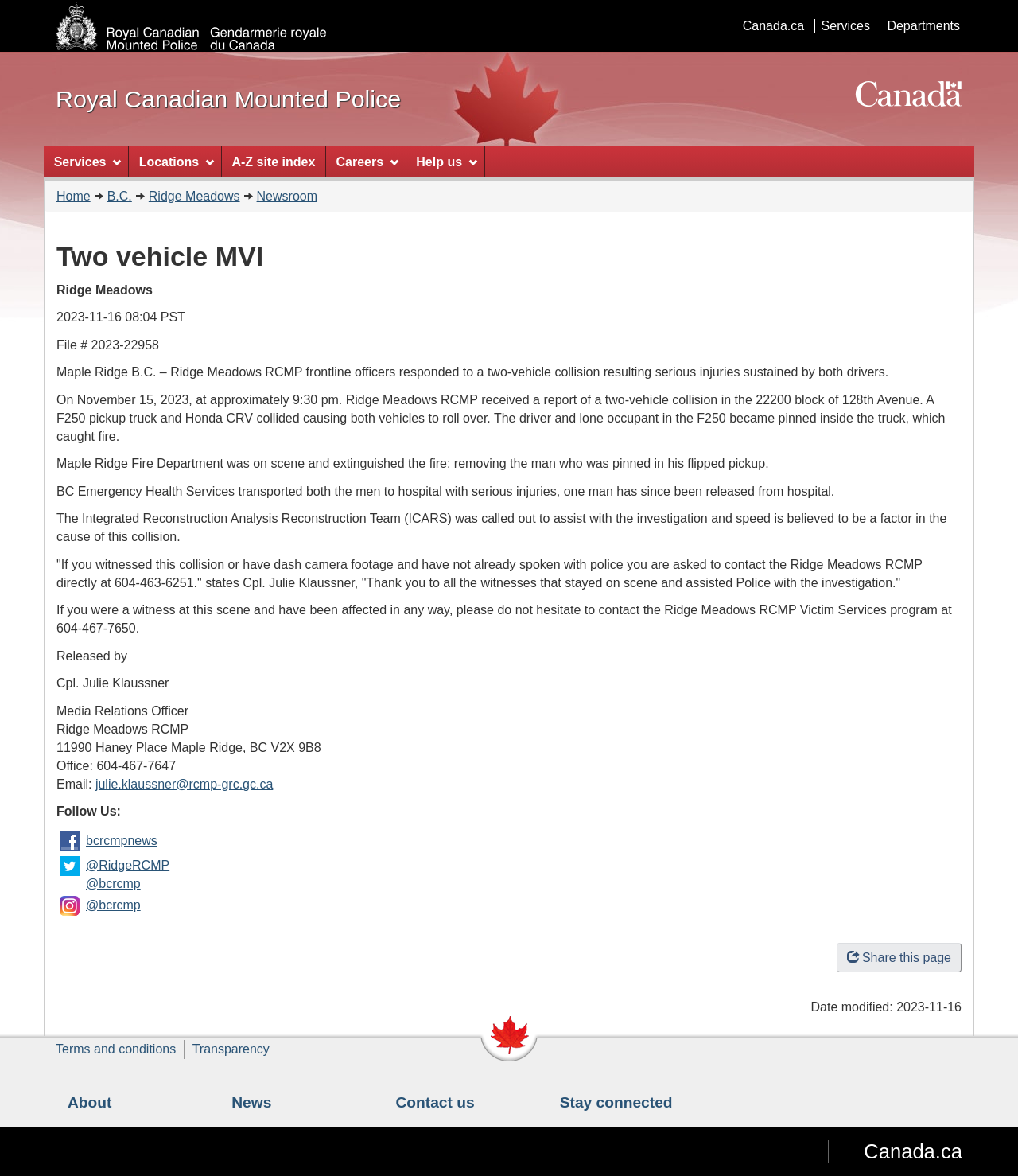Use the details in the image to answer the question thoroughly: 
What is the date of the incident?

I found the answer by reading the text content of the webpage, specifically the sentence 'On November 15, 2023, at approximately 9:30 pm. Ridge Meadows RCMP received a report of a two-vehicle collision...' which indicates the date of the incident.